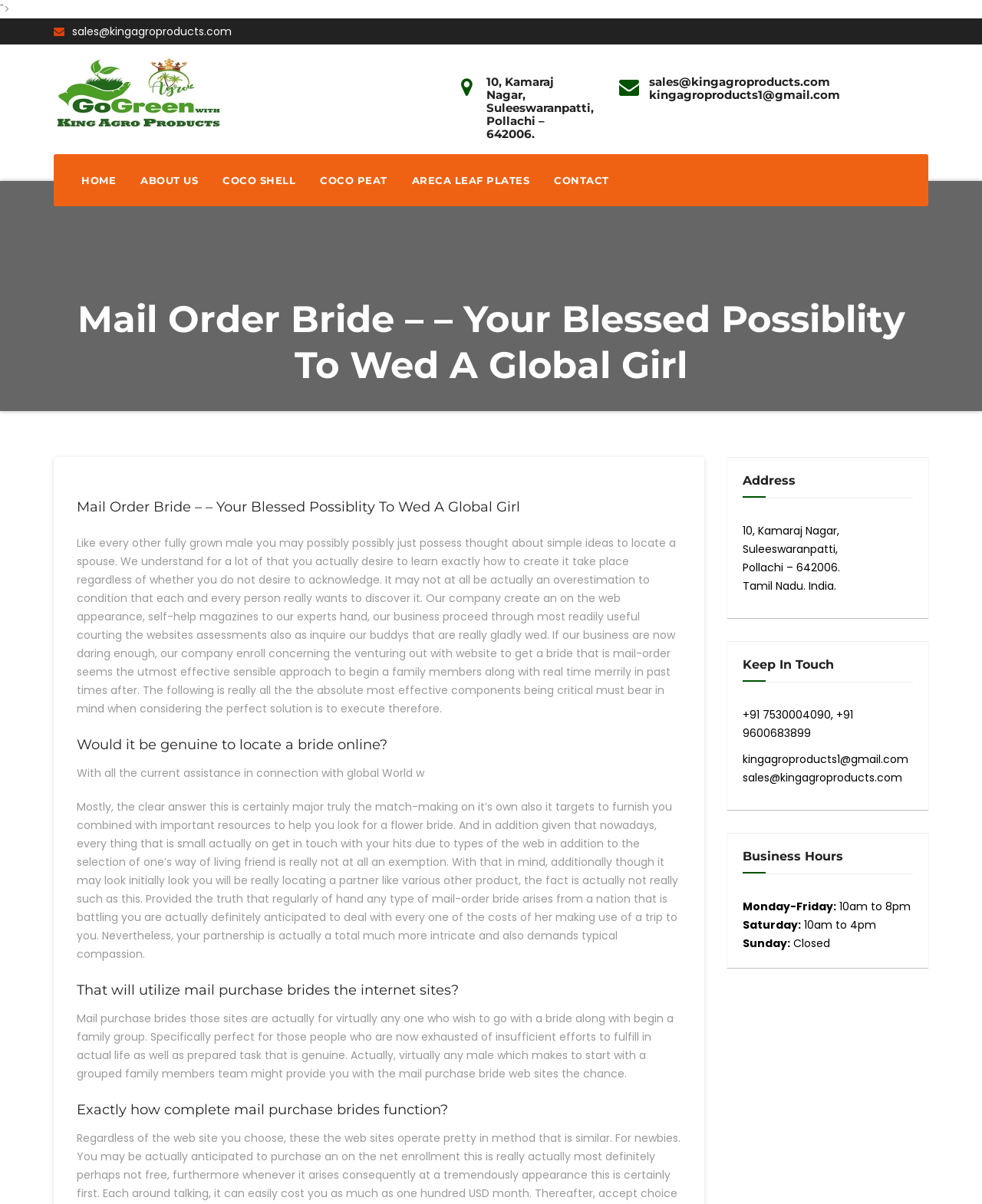What is the phone number provided for contact?
Identify the answer in the screenshot and reply with a single word or phrase.

+91 7530004090